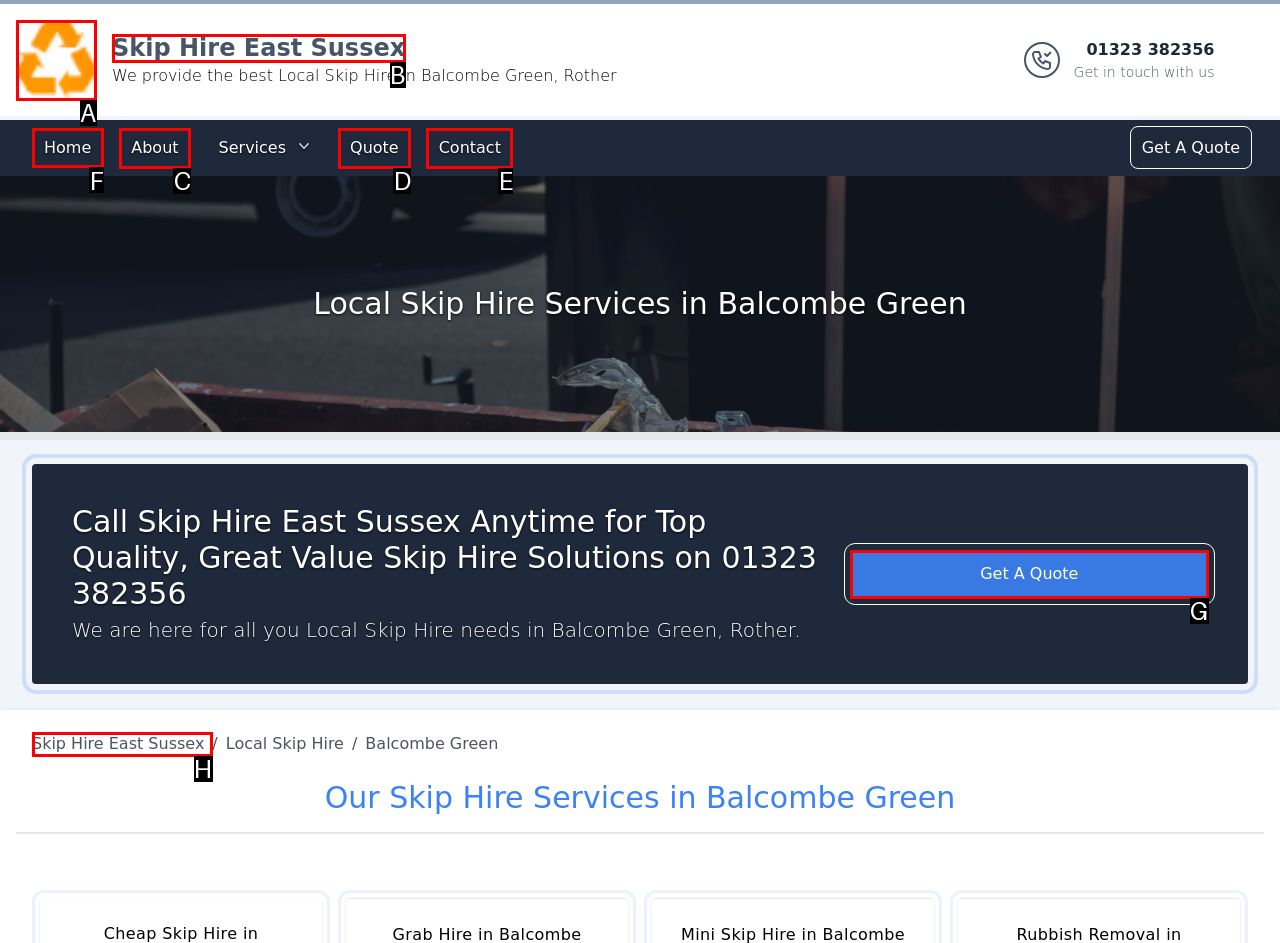For the task "Visit the home page", which option's letter should you click? Answer with the letter only.

F